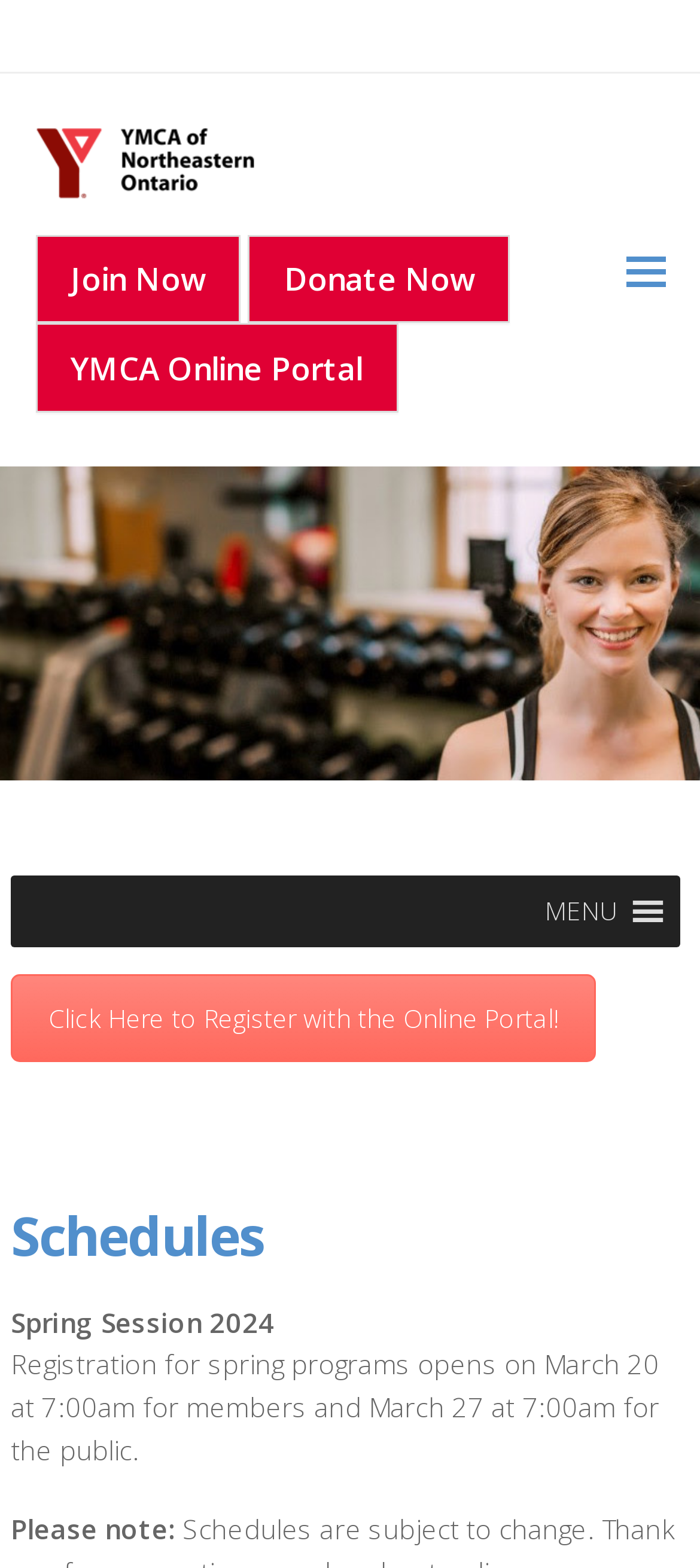When does registration for spring programs open for members?
Please provide a single word or phrase as your answer based on the screenshot.

March 20 at 7:00am